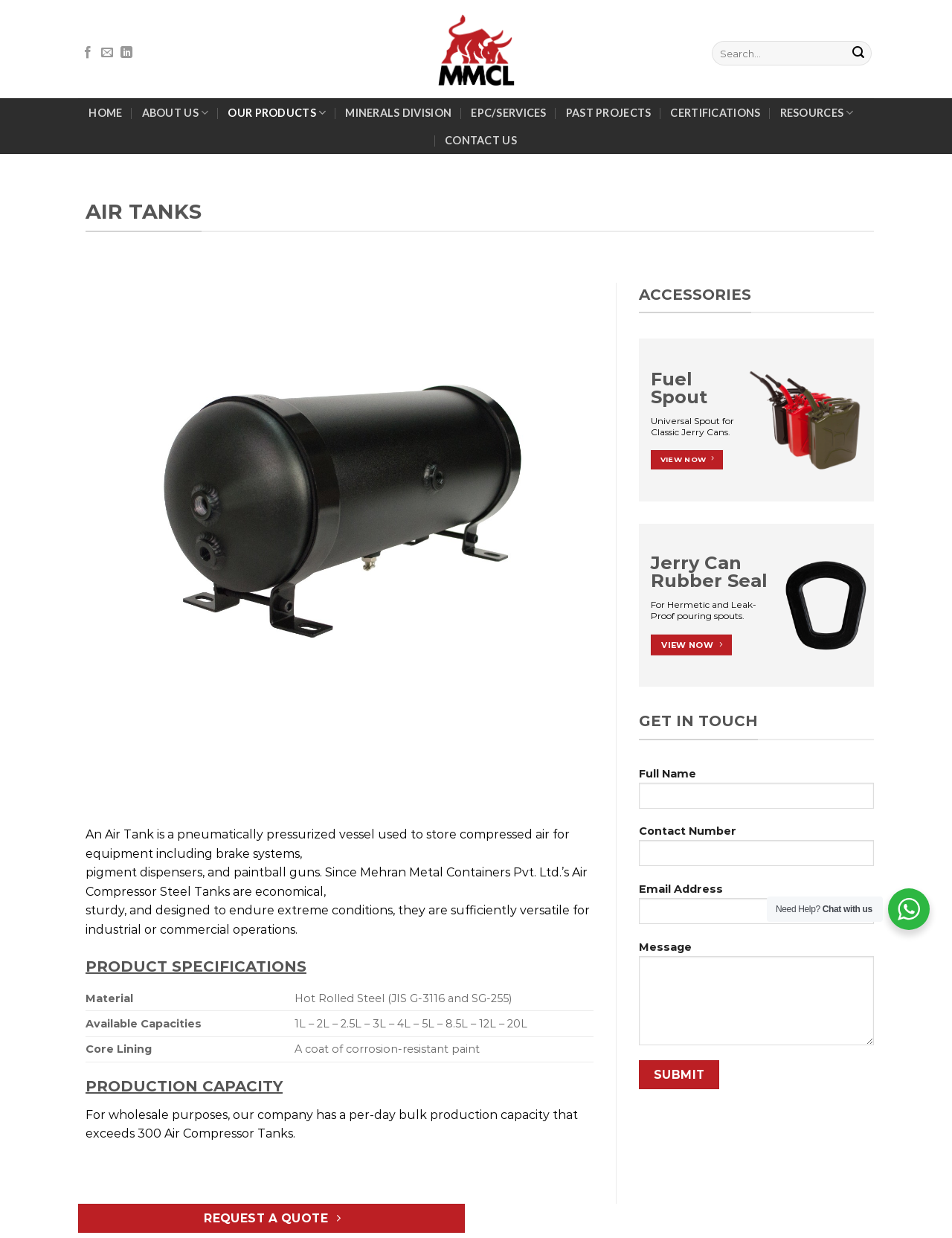Find the bounding box coordinates of the UI element according to this description: "Contact Us".

[0.467, 0.103, 0.543, 0.125]